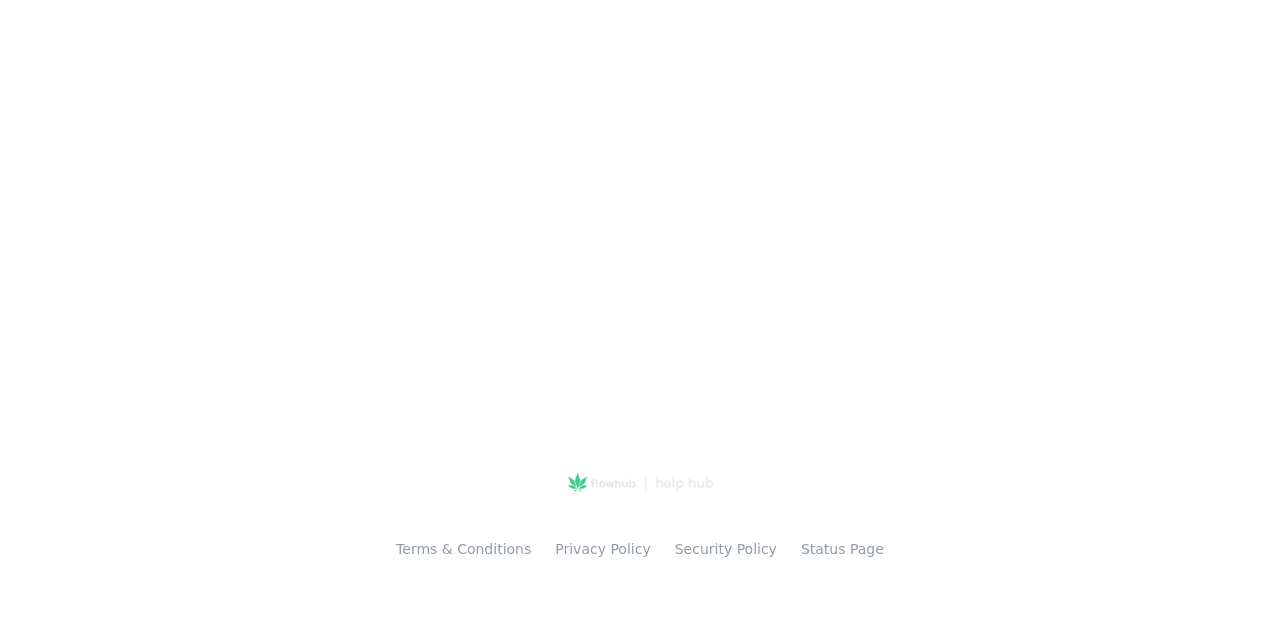Find the bounding box coordinates for the element described here: "Organisations".

None